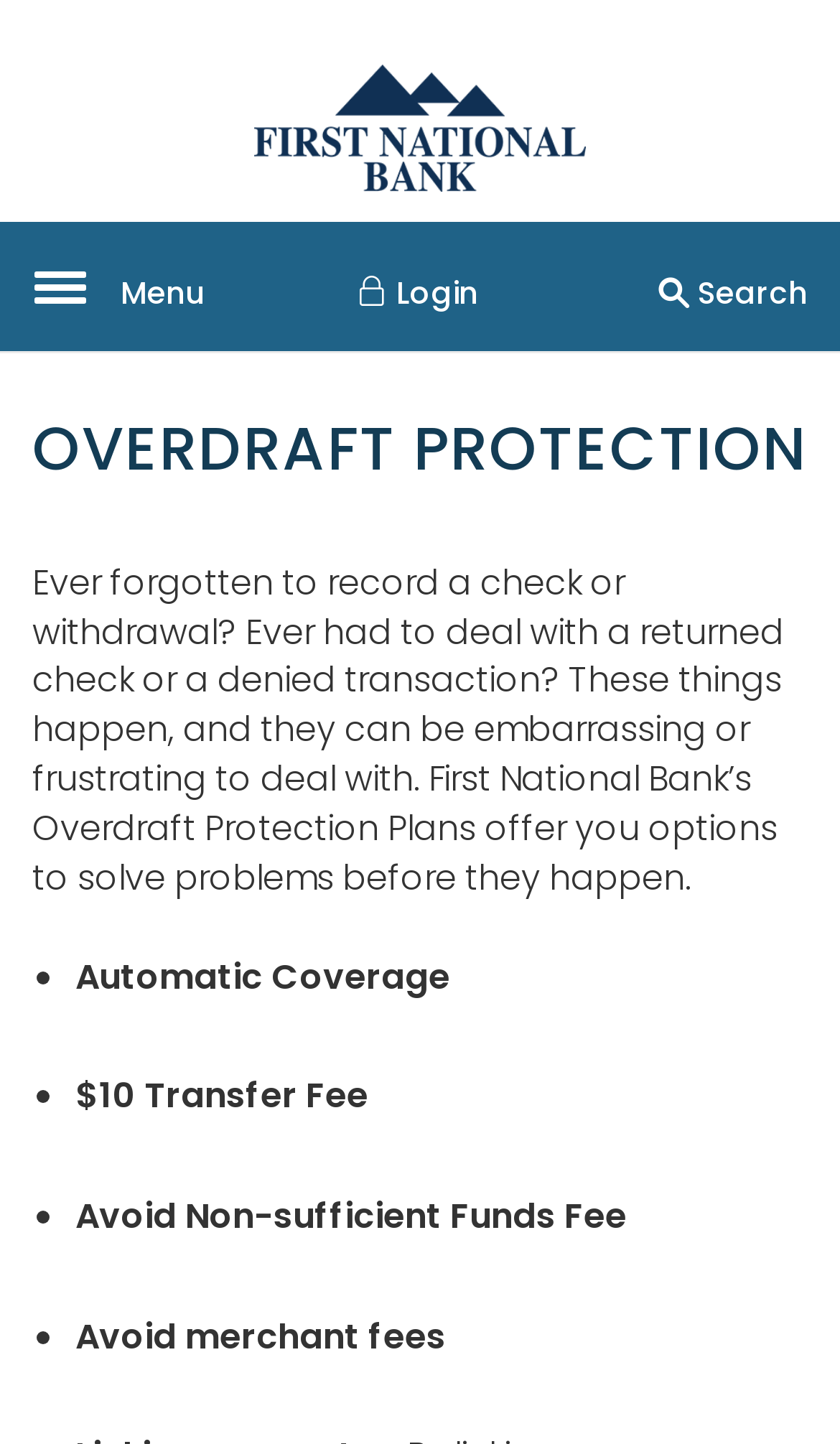Answer the following query concisely with a single word or phrase:
How many benefits of Overdraft Protection Plans are listed?

4